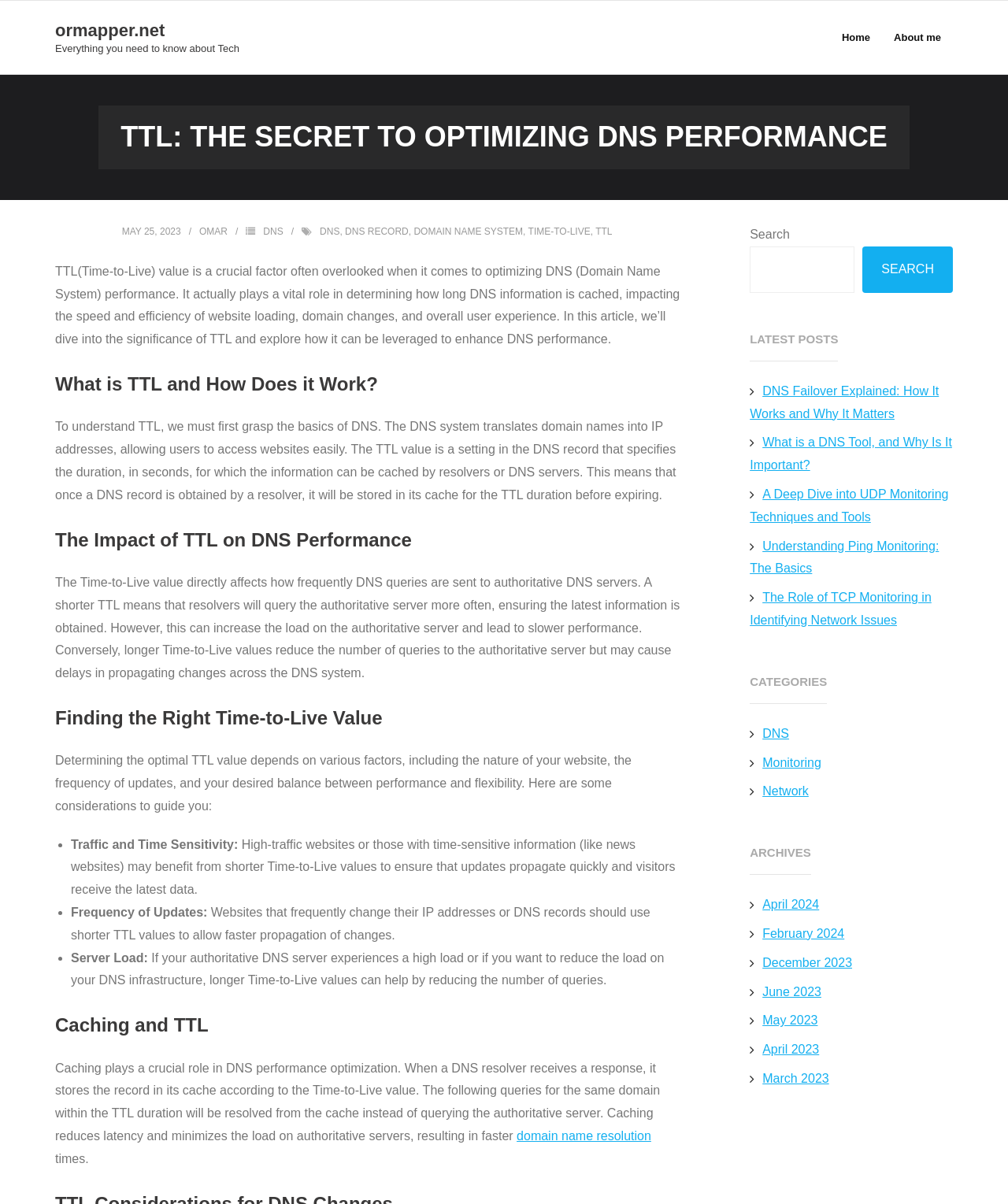Locate the bounding box coordinates of the clickable element to fulfill the following instruction: "Click on the link 'Writings'". Provide the coordinates as four float numbers between 0 and 1 in the format [left, top, right, bottom].

None